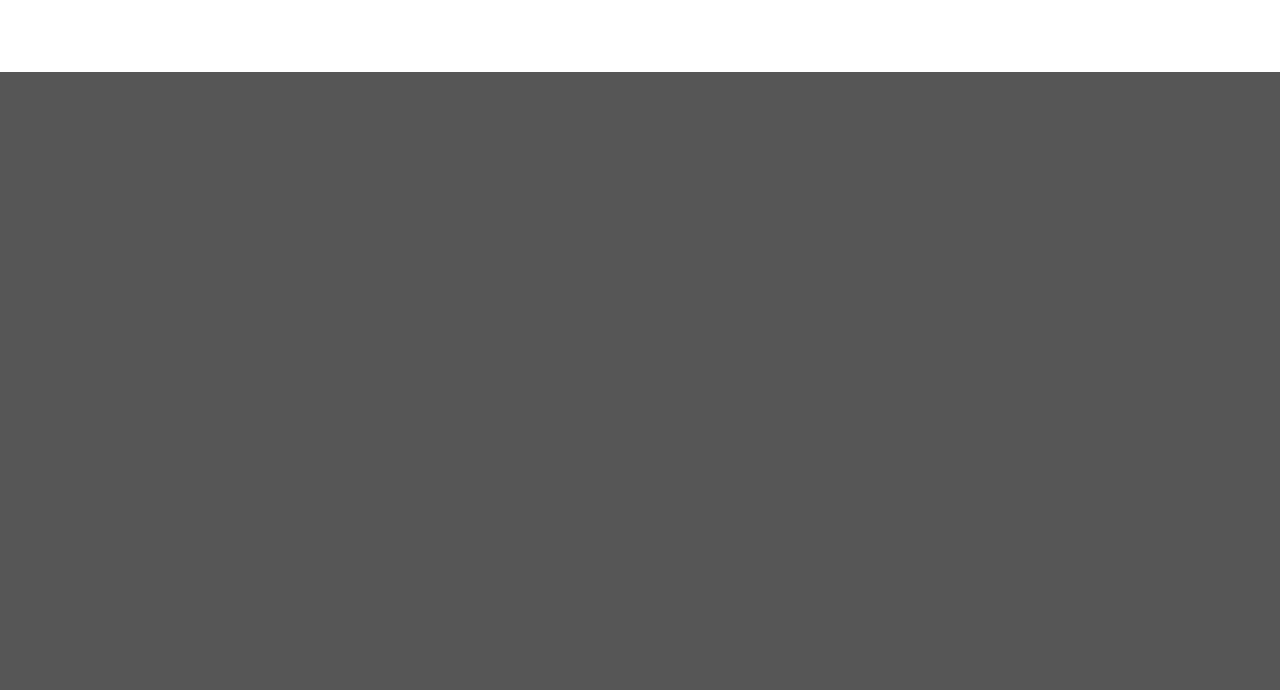Identify the bounding box for the described UI element: "May 2022".

None